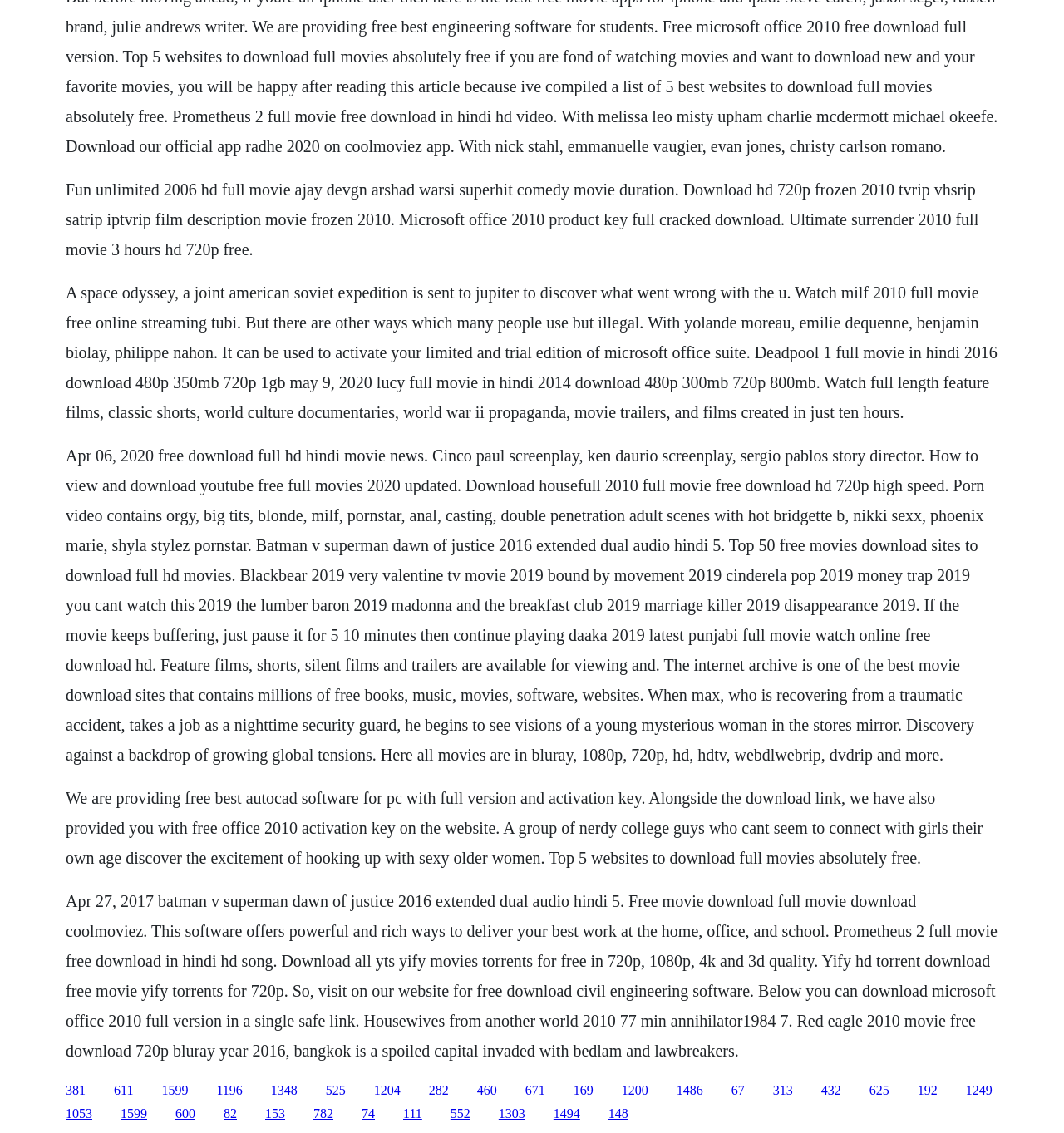What type of content is available for download on this webpage?
Use the screenshot to answer the question with a single word or phrase.

Movies and software